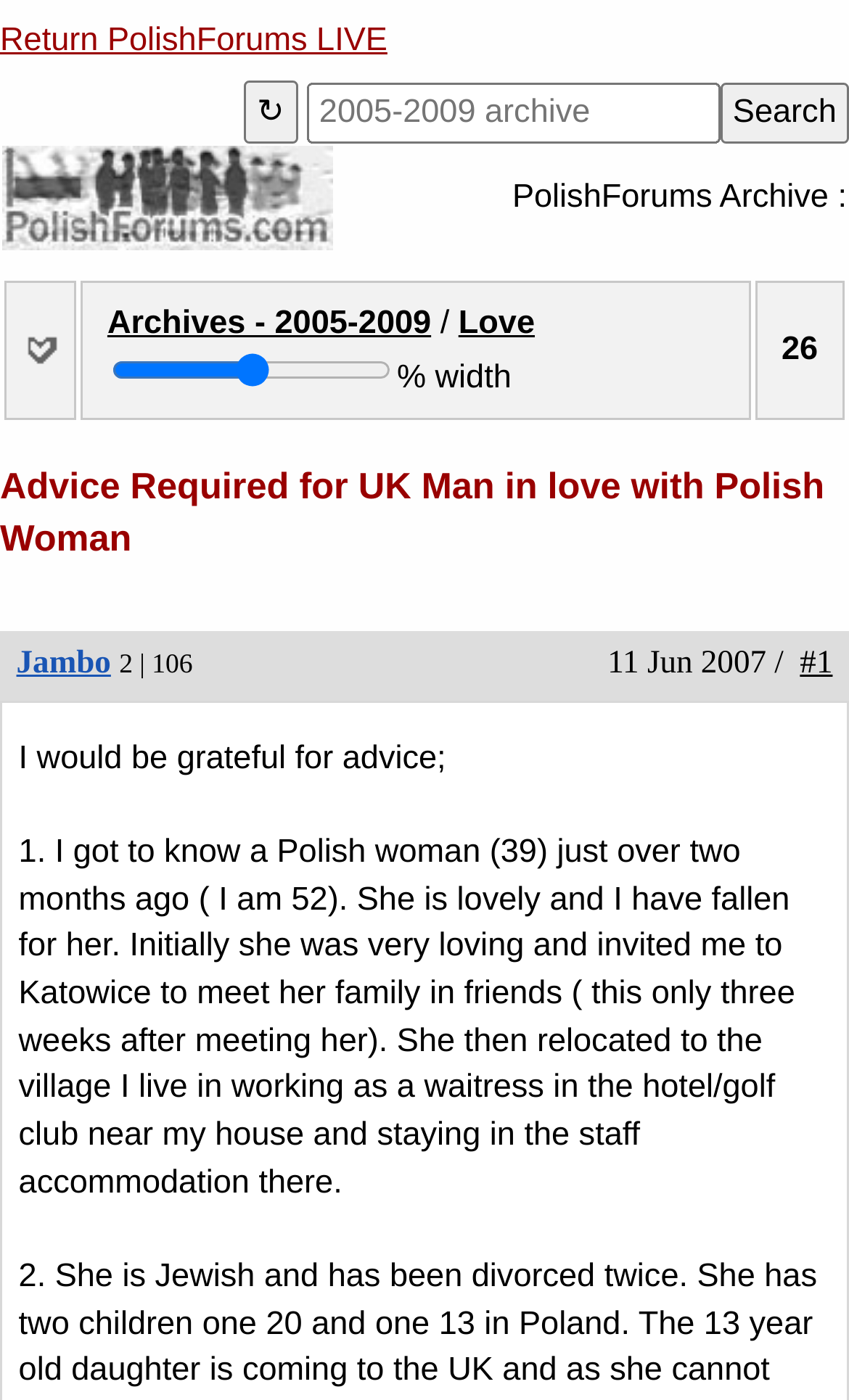Please provide a comprehensive answer to the question based on the screenshot: How many threads are there?

The number of threads can be found in the 'Threads | Posts' section, where it says '2 | 106'. The first number represents the number of threads.